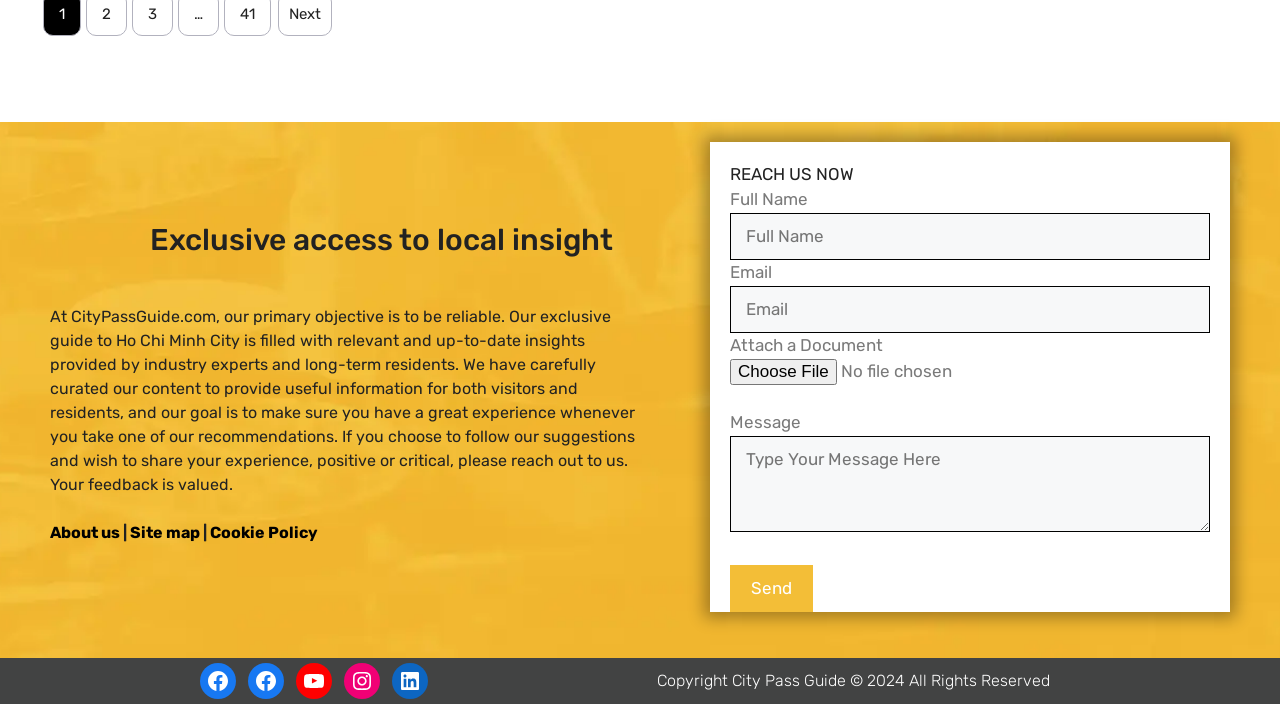Kindly determine the bounding box coordinates for the area that needs to be clicked to execute this instruction: "Get support".

None